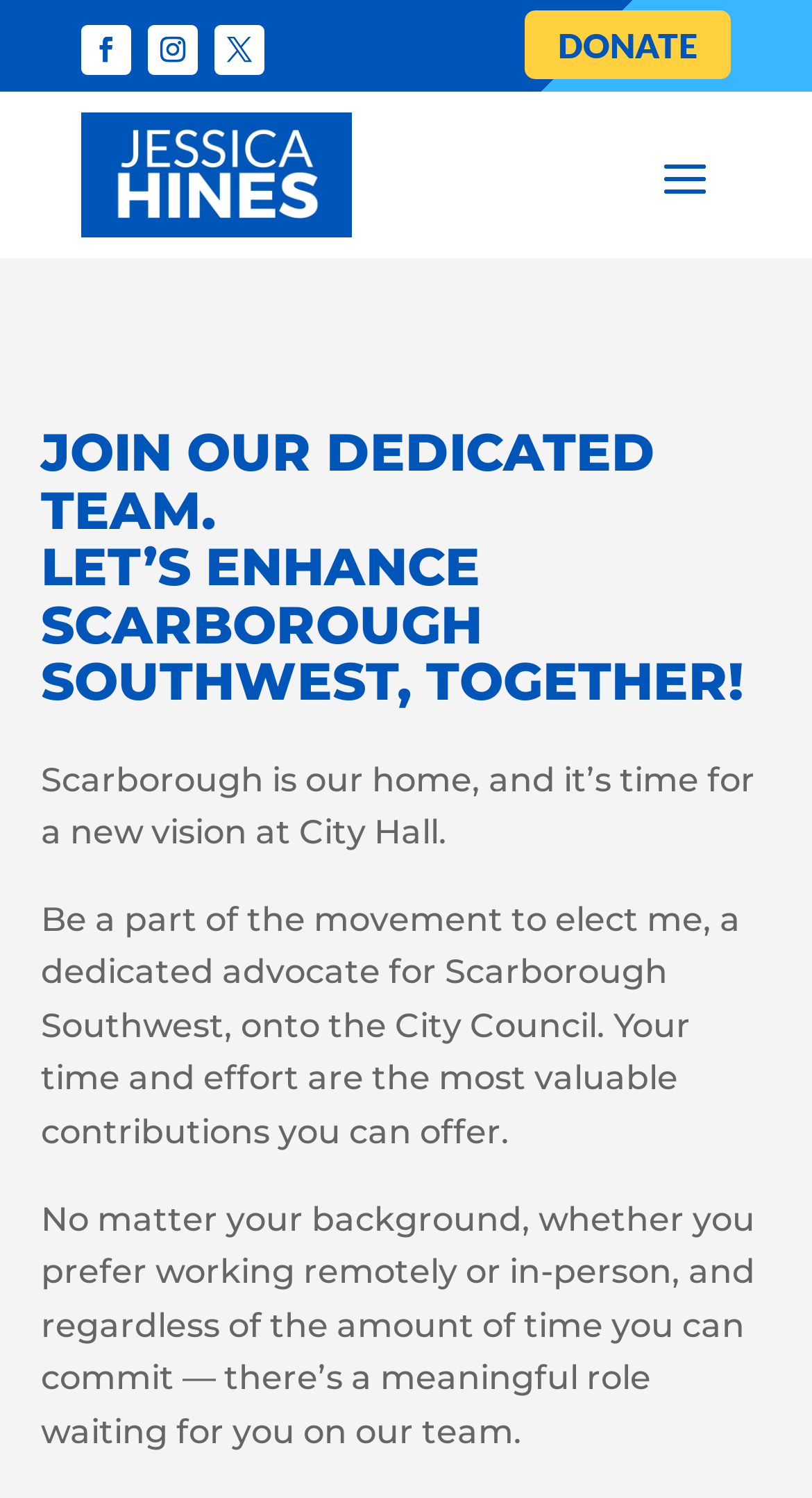Please examine the image and provide a detailed answer to the question: What is the location mentioned on the webpage?

The location 'Scarborough Southwest' is mentioned in the text 'Scarborough is our home, and it’s time for a new vision at City Hall' and 'elect me, a dedicated advocate for Scarborough Southwest, onto the City Council', which suggests that the webpage is related to this specific location.